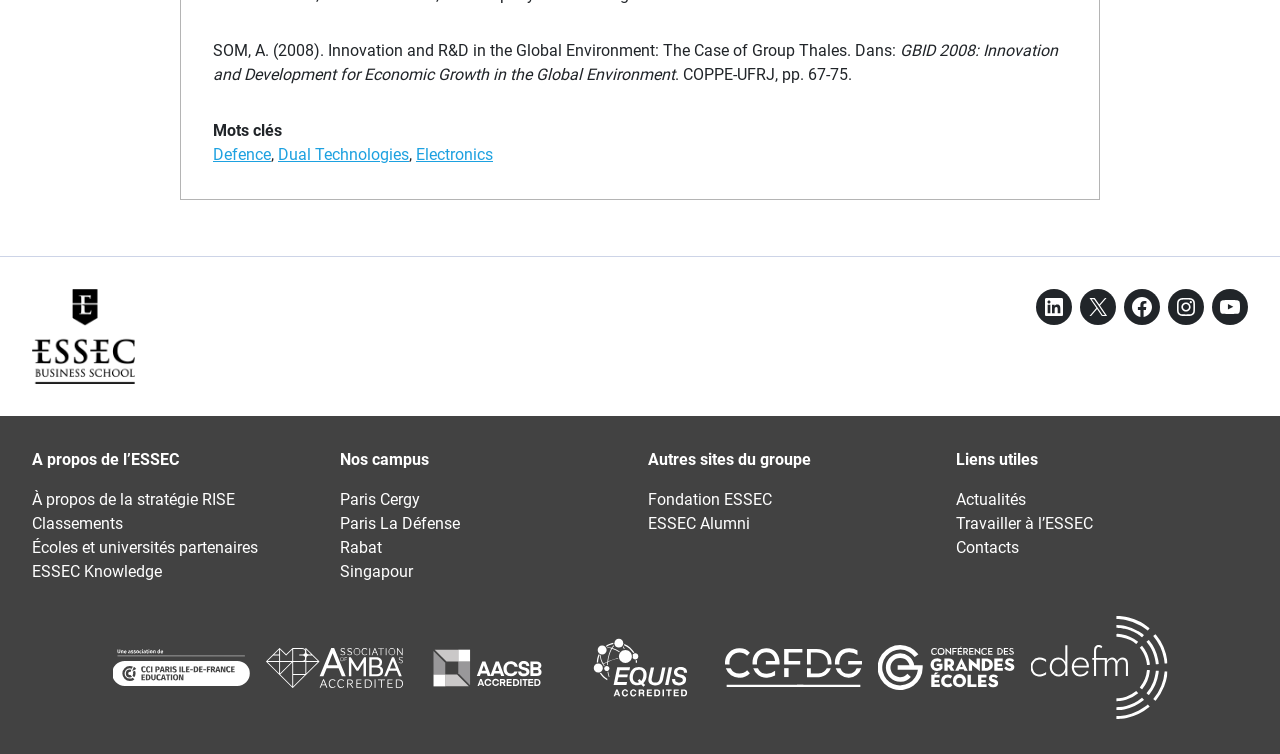Identify the bounding box coordinates of the HTML element based on this description: "Écoles et universités partenaires".

[0.025, 0.714, 0.202, 0.739]